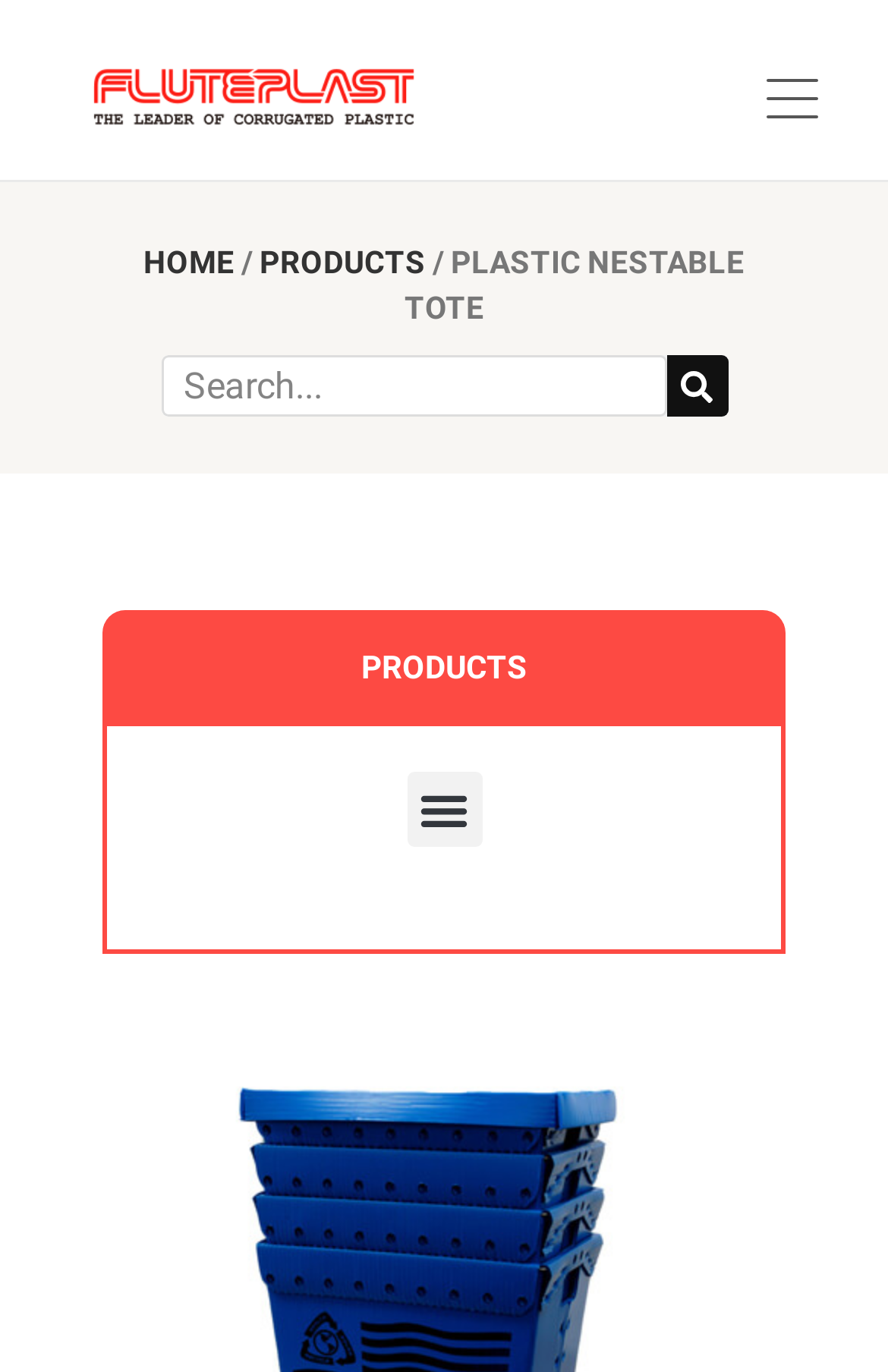What is the logo of the website?
Respond to the question with a single word or phrase according to the image.

FlutePlast logo